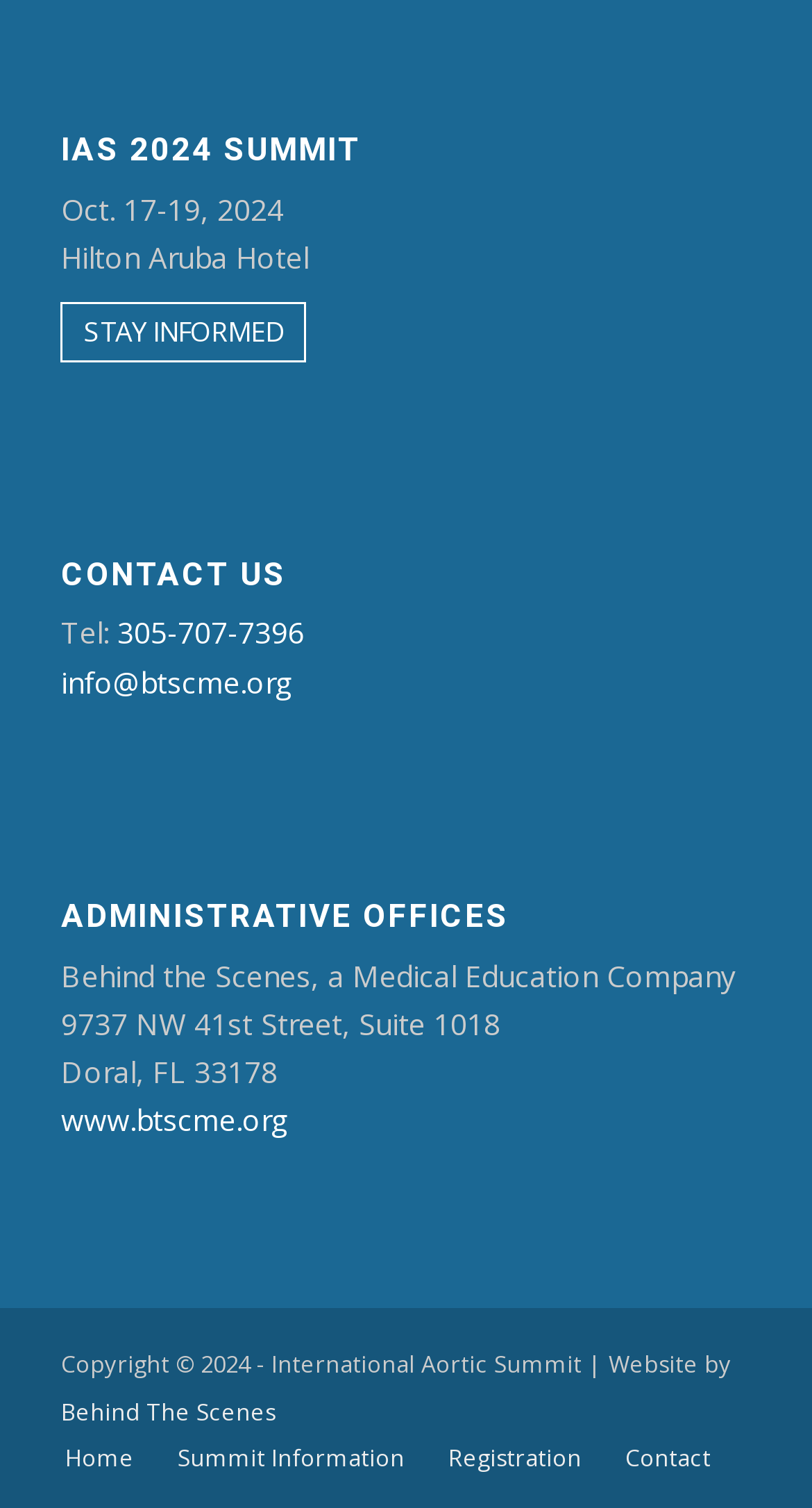What is the date of the IAS 2024 Summit?
Look at the image and answer the question with a single word or phrase.

Oct. 17-19, 2024